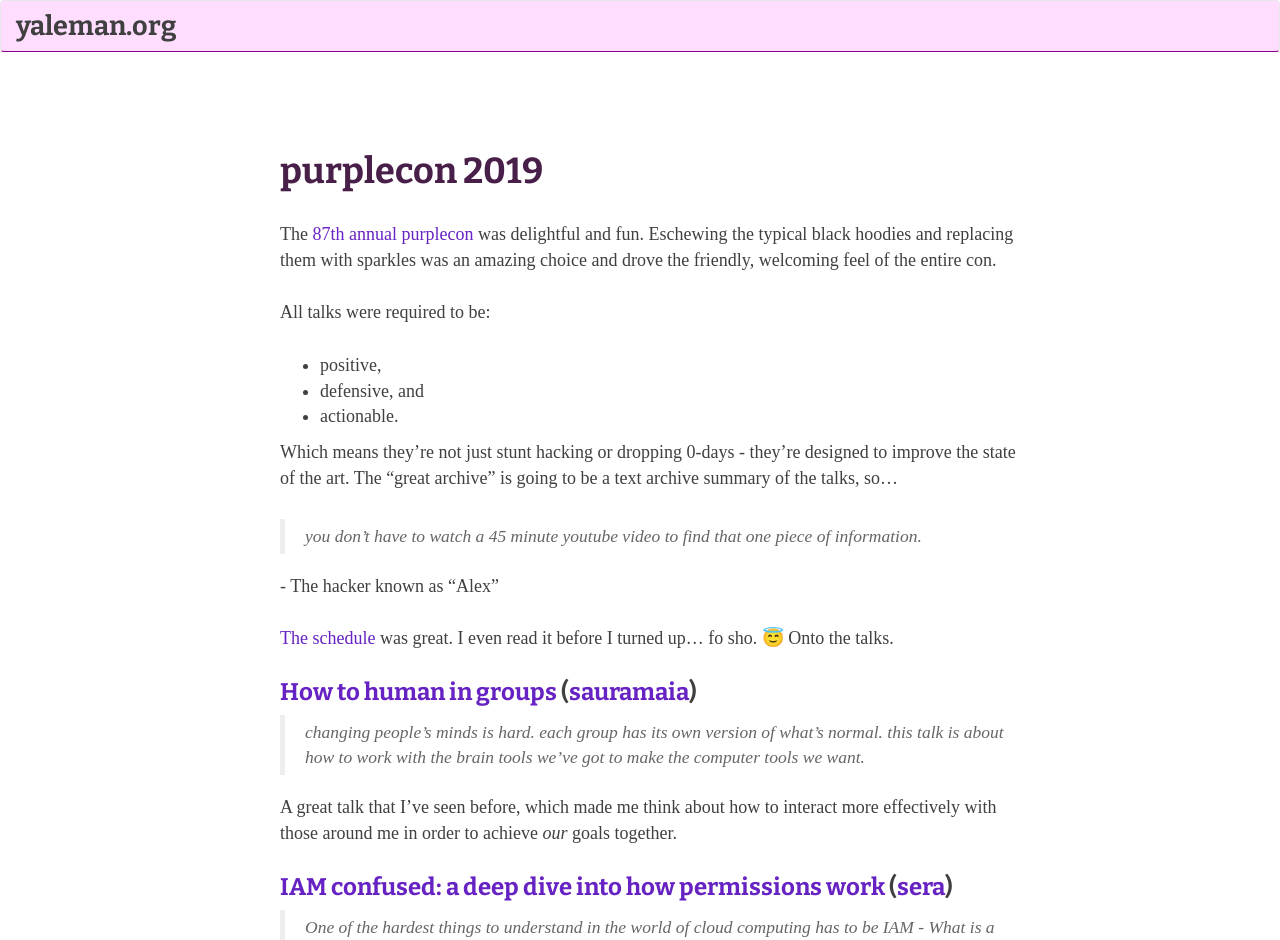Offer a thorough description of the webpage.

The webpage is about Purplecon 2019, an annual conference. At the top left corner, there is a link to "yaleman.org". The main content is divided into sections, each with a heading. The first section has a heading "purplecon 2019" and describes the conference as "delightful and fun" with a unique approach of replacing black hoodies with sparkles, creating a friendly and welcoming atmosphere. 

Below this section, there is a list of requirements for talks at the conference, including being positive, defensive, and actionable. The text explains that the talks are designed to improve the state of the art, and a "great archive" will be a text archive summary of the talks.

The next section is a blockquote that highlights the benefit of the talks, stating that one doesn't have to watch a 45-minute YouTube video to find a piece of information. 

Following this, there is a section about the schedule, which is described as great, and the author even read it before attending the conference. 

The rest of the webpage is dedicated to summaries of individual talks at the conference. The first talk is "How to human in groups" by "sauramaia", which is about working with the brain tools we have to make the computer tools we want. The second talk is "IAM confused: a deep dive into how permissions work" by "sera". Each talk summary is presented in a separate section with a heading.